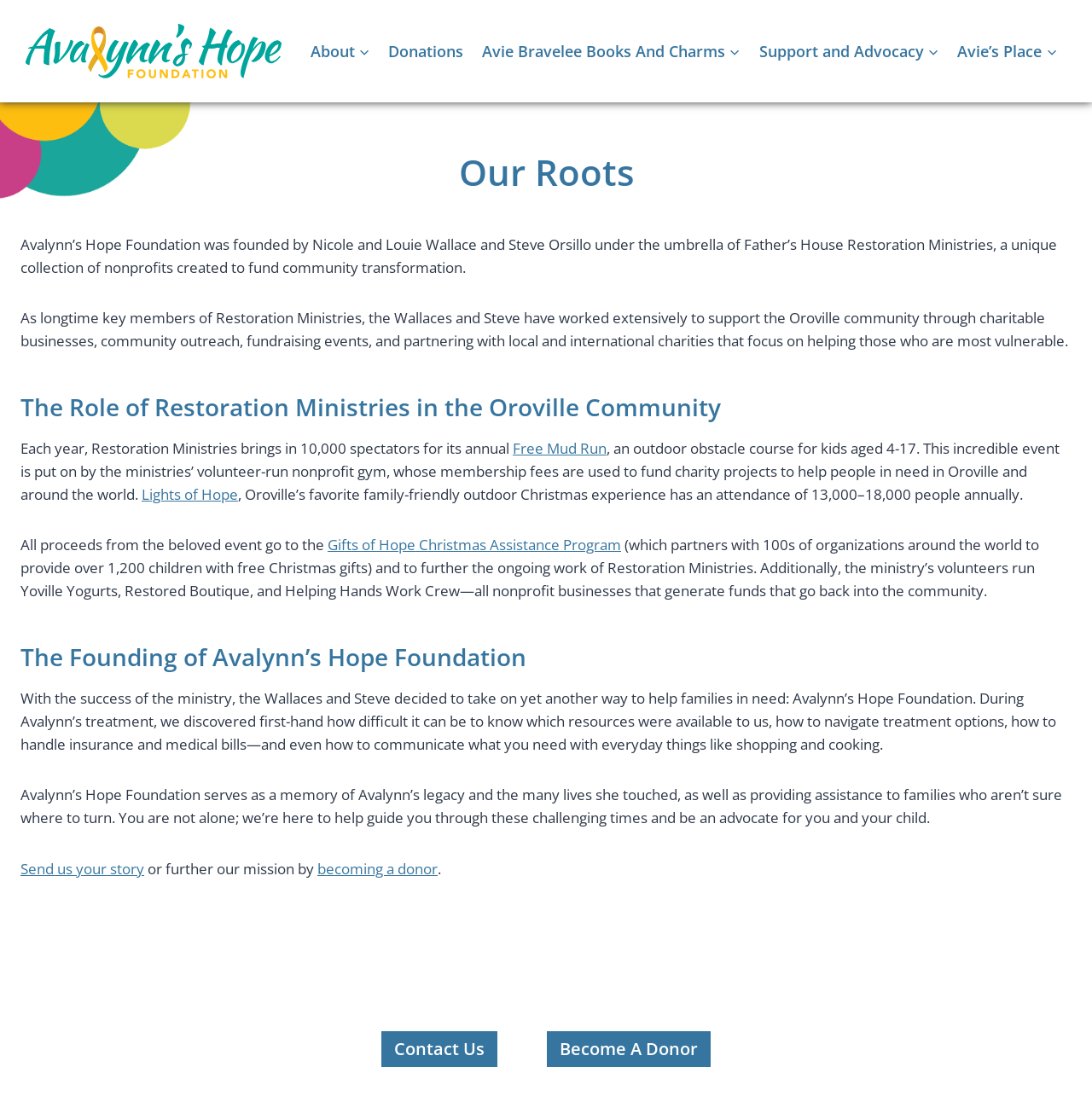Please specify the bounding box coordinates of the element that should be clicked to execute the given instruction: 'Visit Avalynn's Hope'. Ensure the coordinates are four float numbers between 0 and 1, expressed as [left, top, right, bottom].

[0.023, 0.022, 0.258, 0.071]